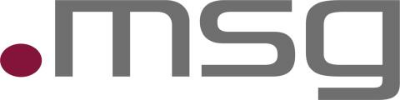Provide a single word or phrase to answer the given question: 
What is the typography style of the '.msg' in the logo?

bold, stylized